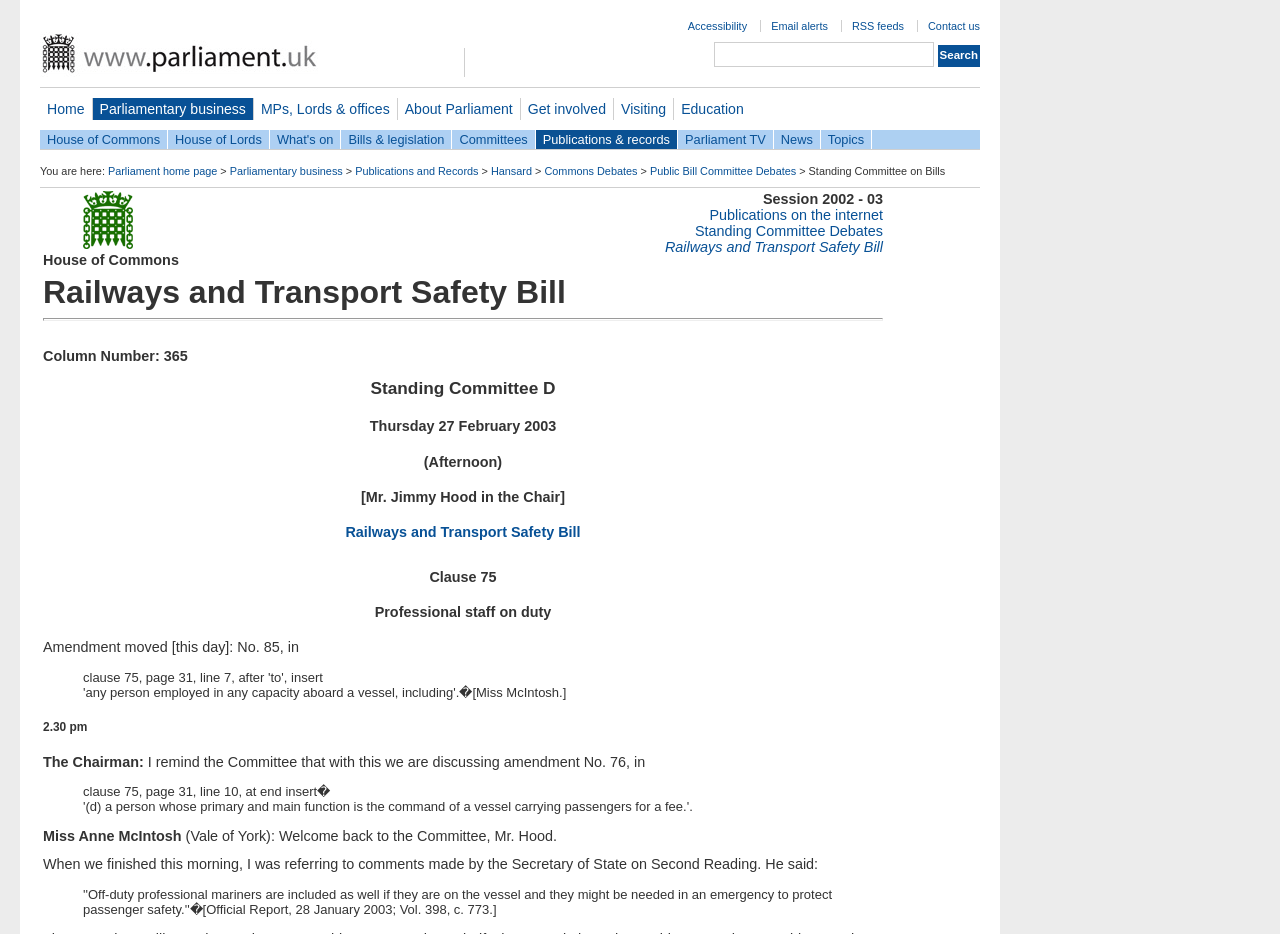Please find the bounding box coordinates of the element that you should click to achieve the following instruction: "Access the Railways and Transport Safety Bill". The coordinates should be presented as four float numbers between 0 and 1: [left, top, right, bottom].

[0.27, 0.561, 0.454, 0.578]